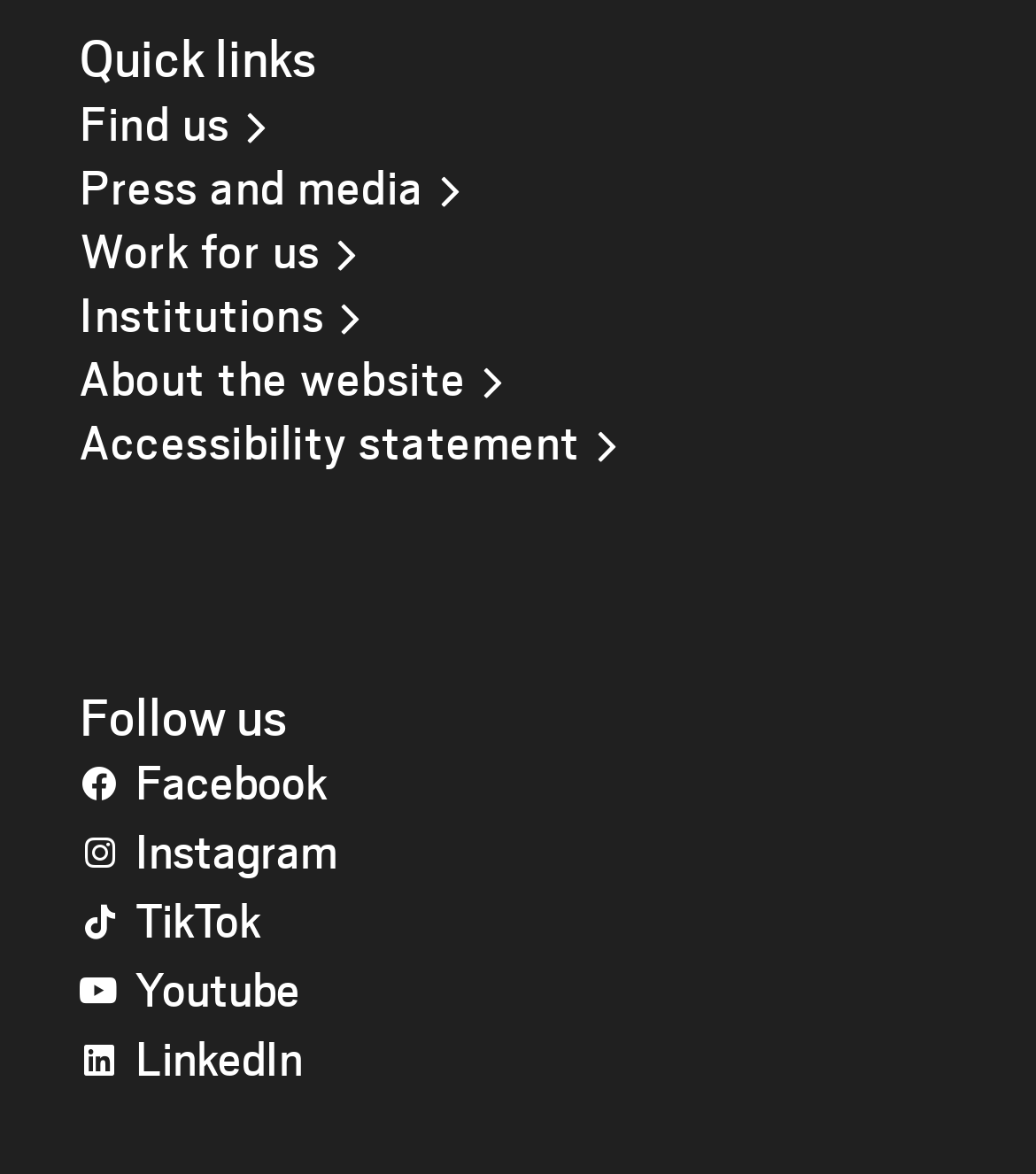Please provide a short answer using a single word or phrase for the question:
What is the last link in the quick links section?

Accessibility statement